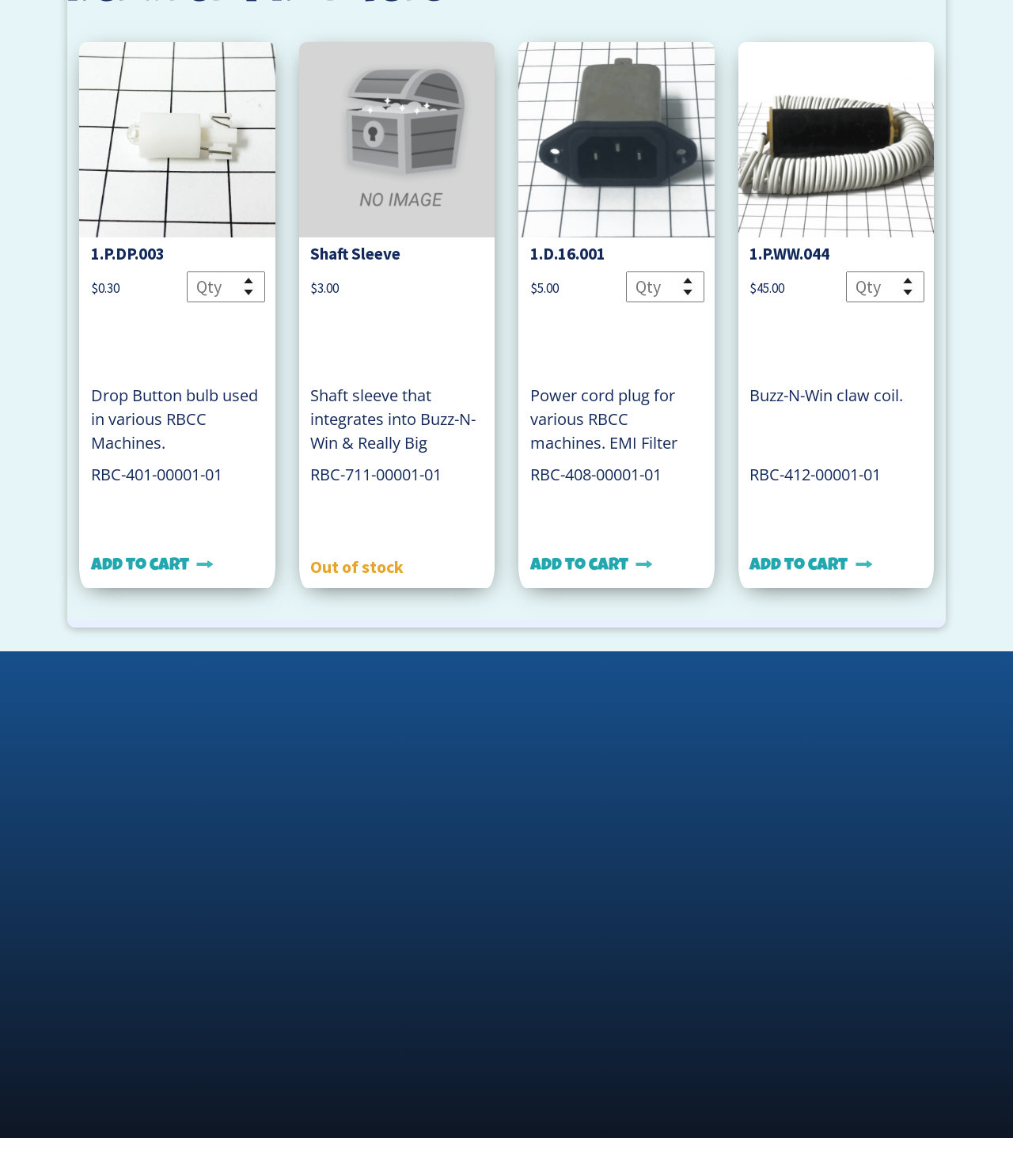Please locate the bounding box coordinates for the element that should be clicked to achieve the following instruction: "Follow on social media". Ensure the coordinates are given as four float numbers between 0 and 1, i.e., [left, top, right, bottom].

None